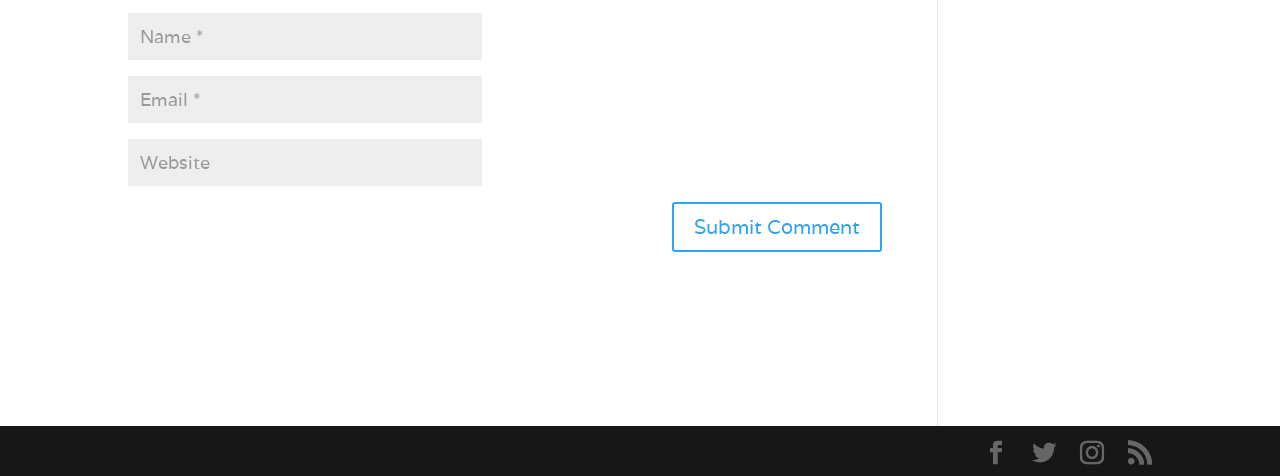Point out the bounding box coordinates of the section to click in order to follow this instruction: "Click the first social media link".

[0.769, 0.925, 0.788, 0.983]